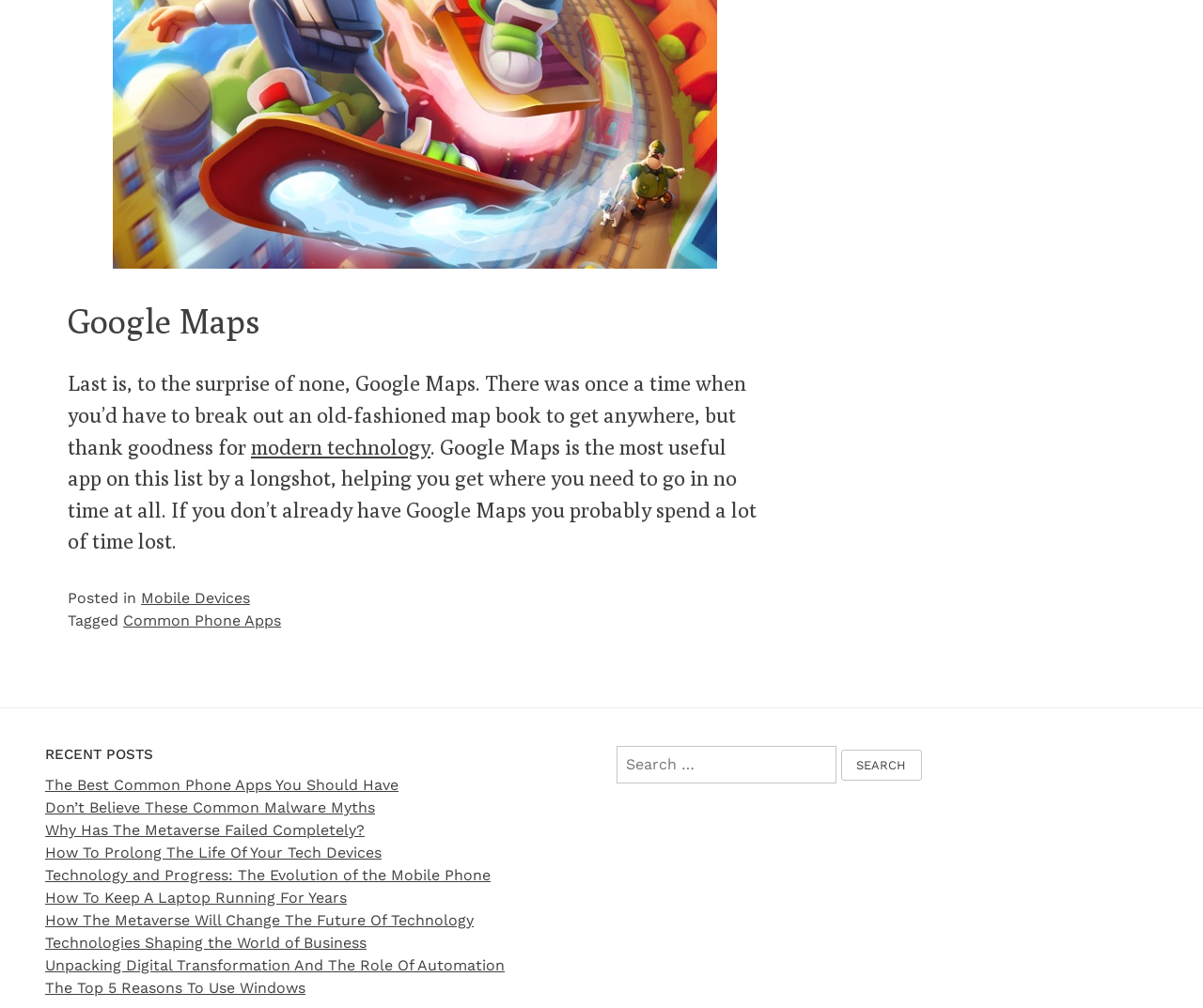Provide a short answer using a single word or phrase for the following question: 
What is the name of the app described?

Google Maps